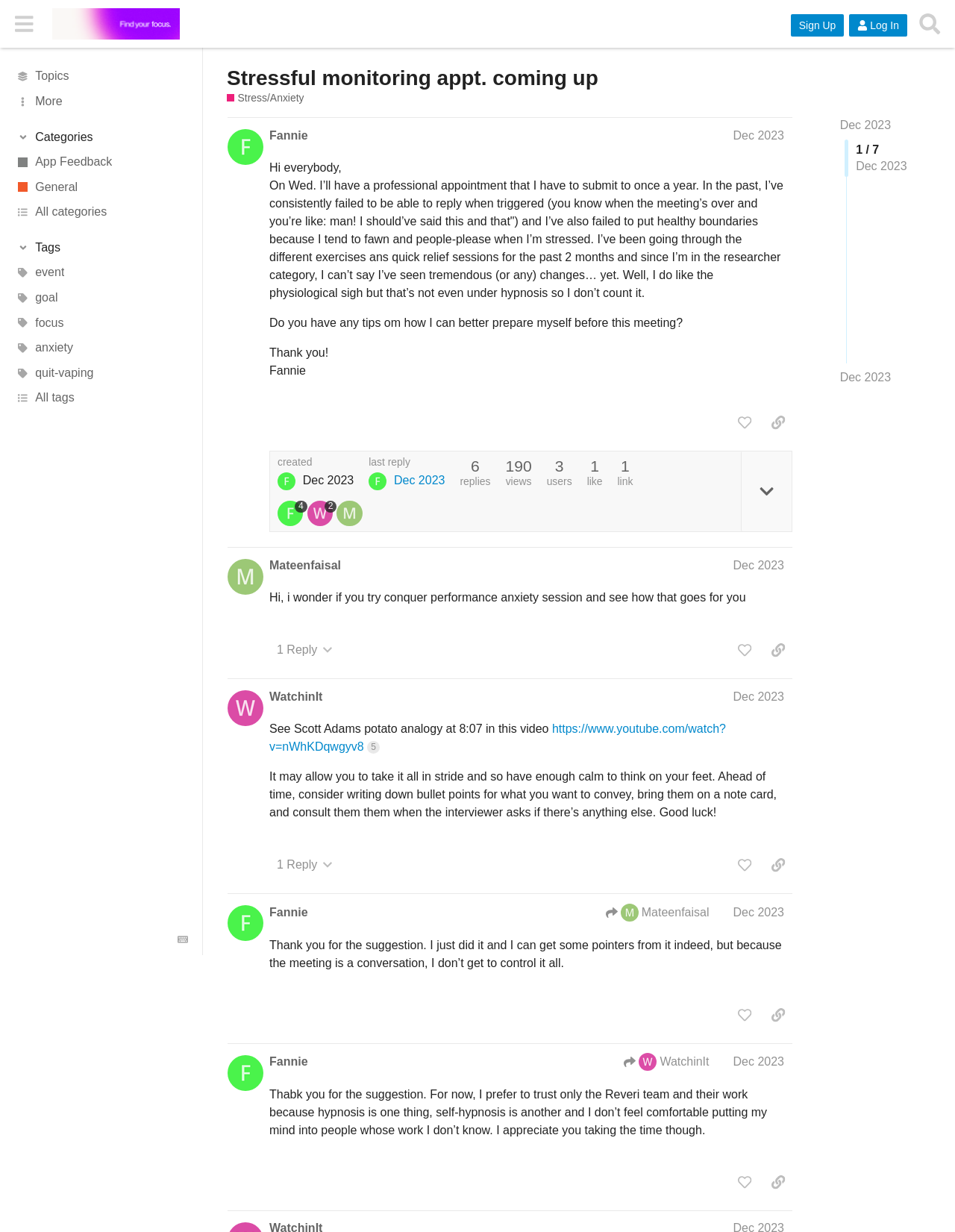Determine the bounding box coordinates of the element's region needed to click to follow the instruction: "View the 'Stressful monitoring appt. coming up' post". Provide these coordinates as four float numbers between 0 and 1, formatted as [left, top, right, bottom].

[0.238, 0.053, 0.916, 0.074]